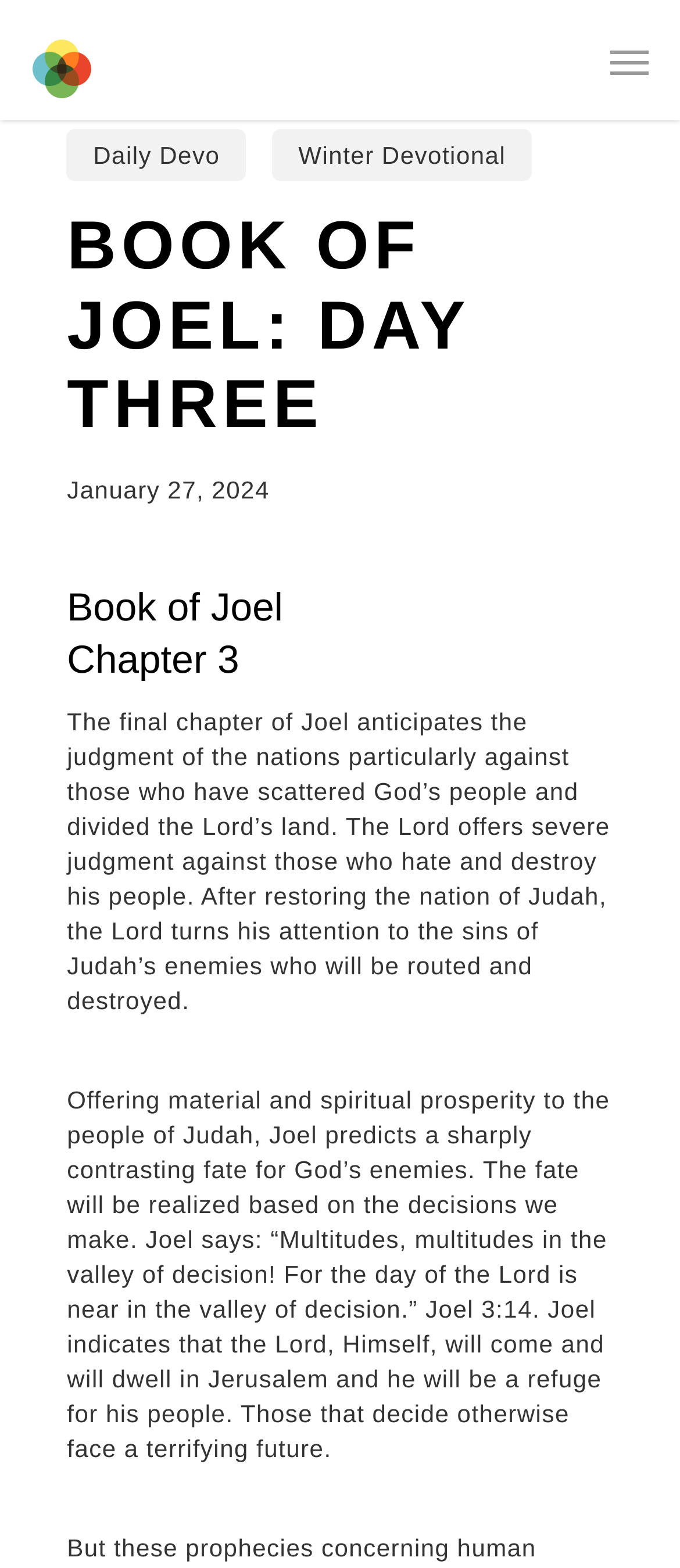What is the theme of the Book of Joel Chapter 3?
Provide a concise answer using a single word or phrase based on the image.

Judgment and restoration